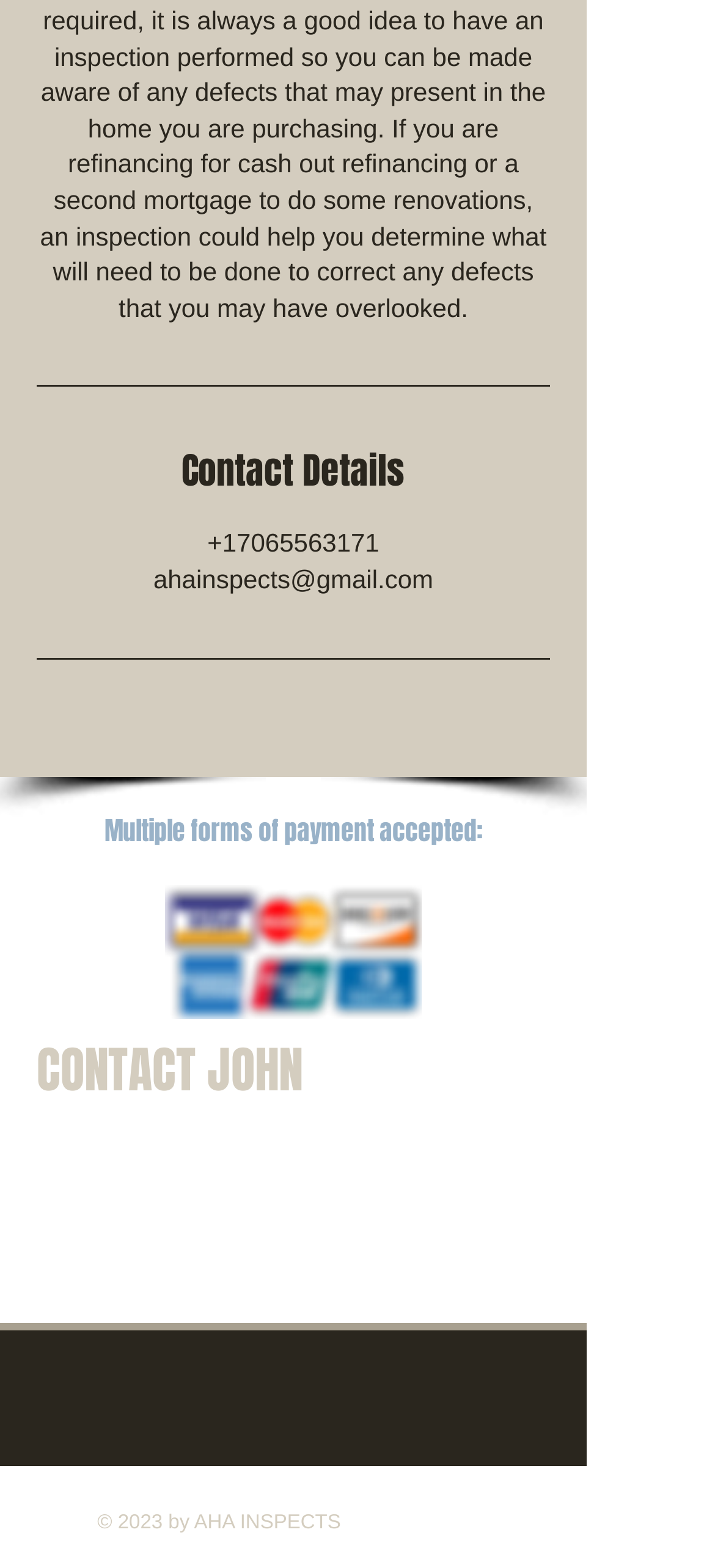What is the email address to contact AHA Inspects?
Answer the question with just one word or phrase using the image.

ahainspects@gmail.com